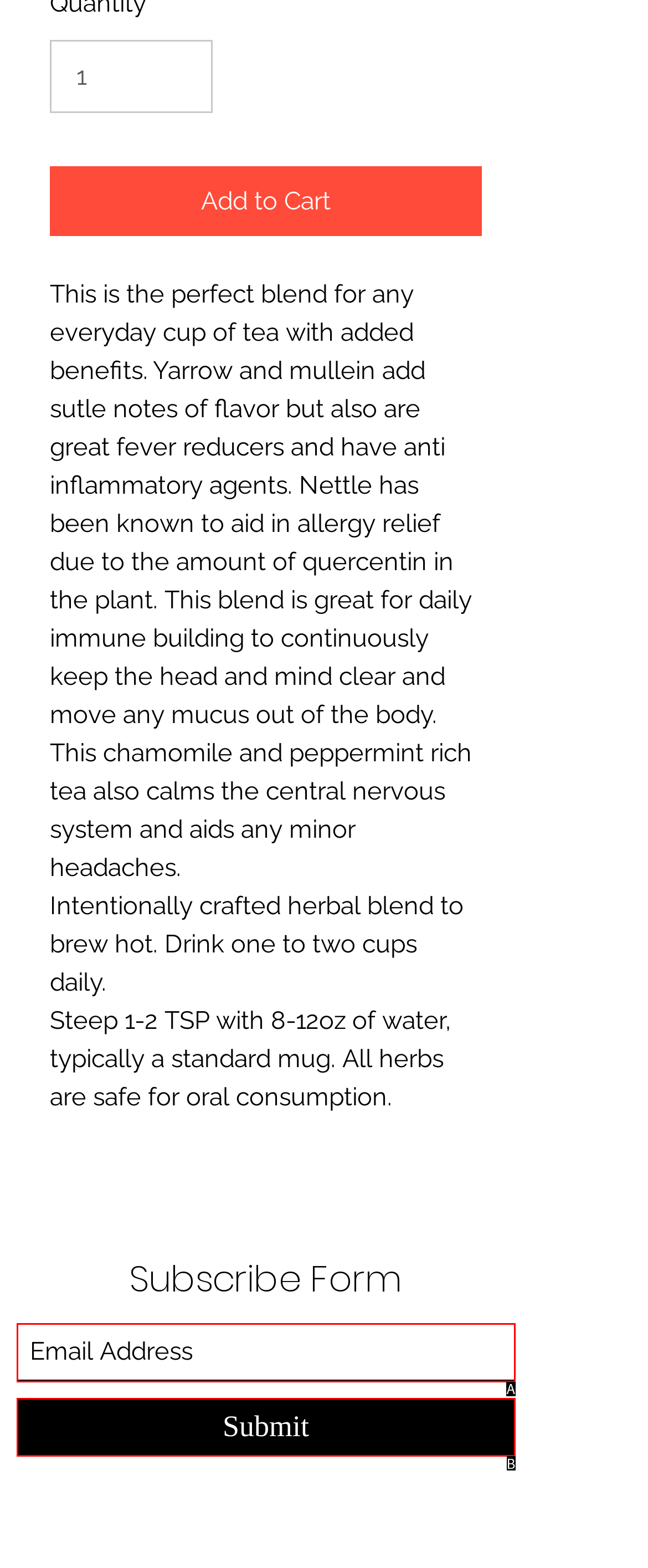From the provided options, pick the HTML element that matches the description: Submit. Respond with the letter corresponding to your choice.

B